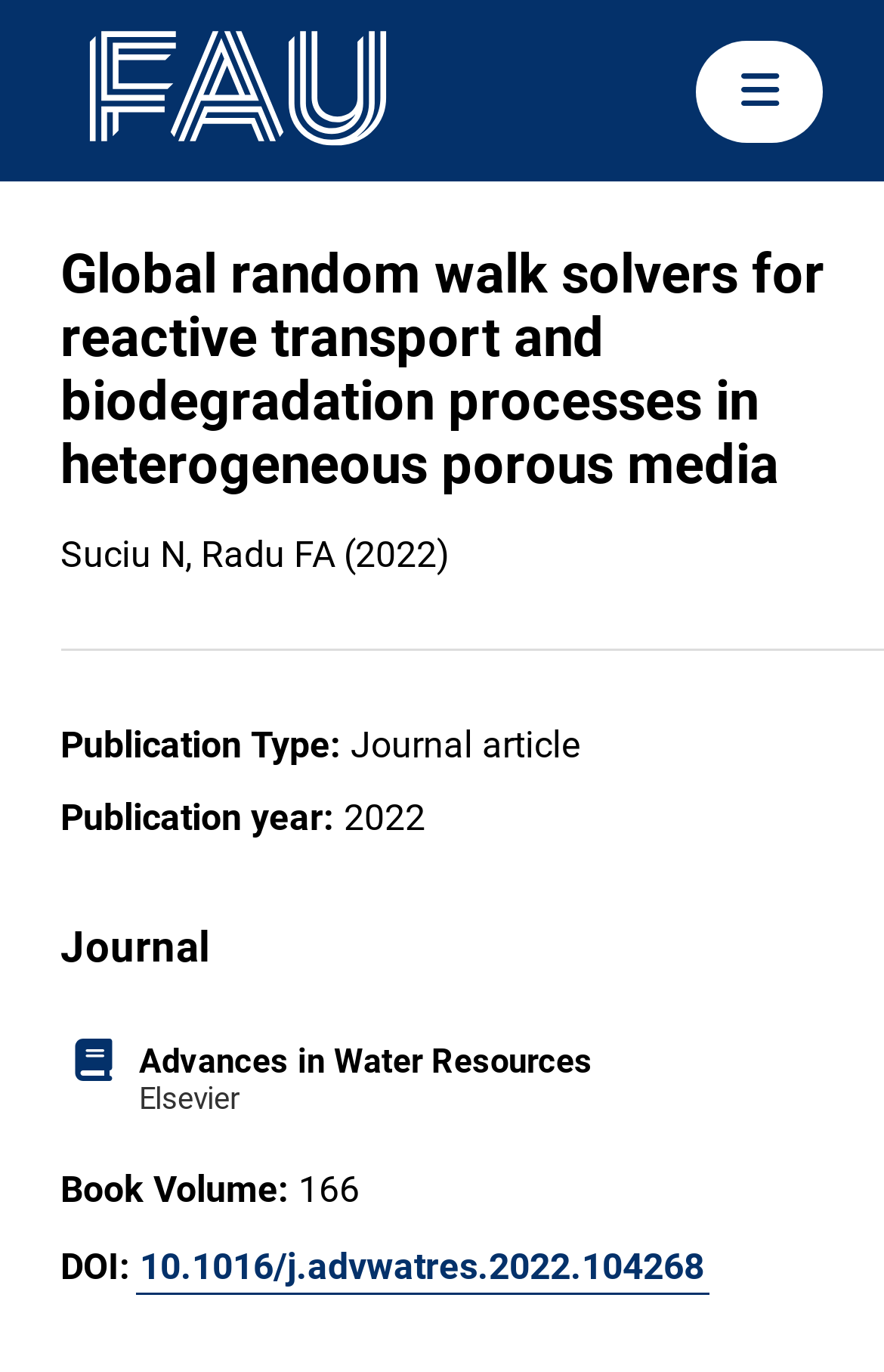Give the bounding box coordinates for the element described as: "alt="FAU-Logo"".

[0.068, 0.002, 0.468, 0.13]